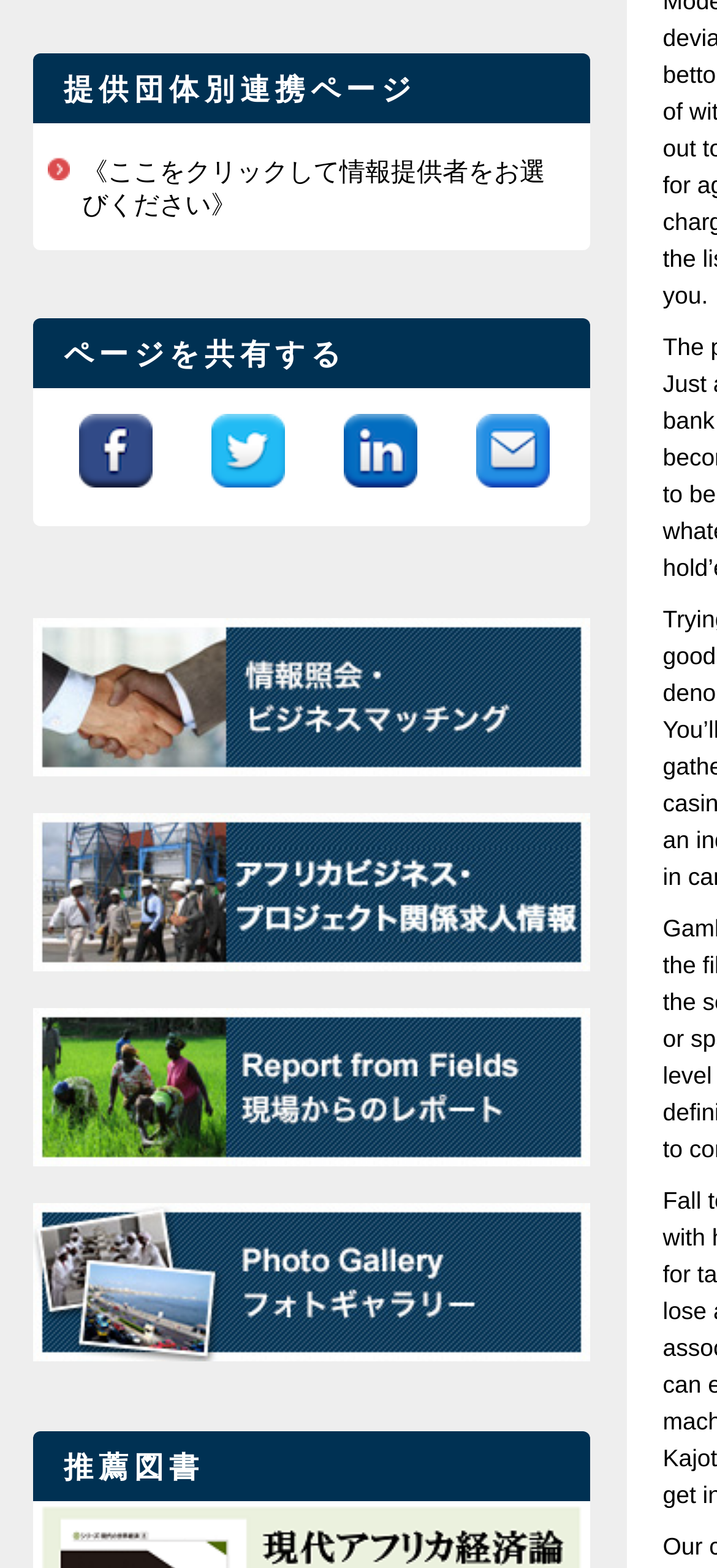How many headings are there on the webpage?
Answer the question with just one word or phrase using the image.

5